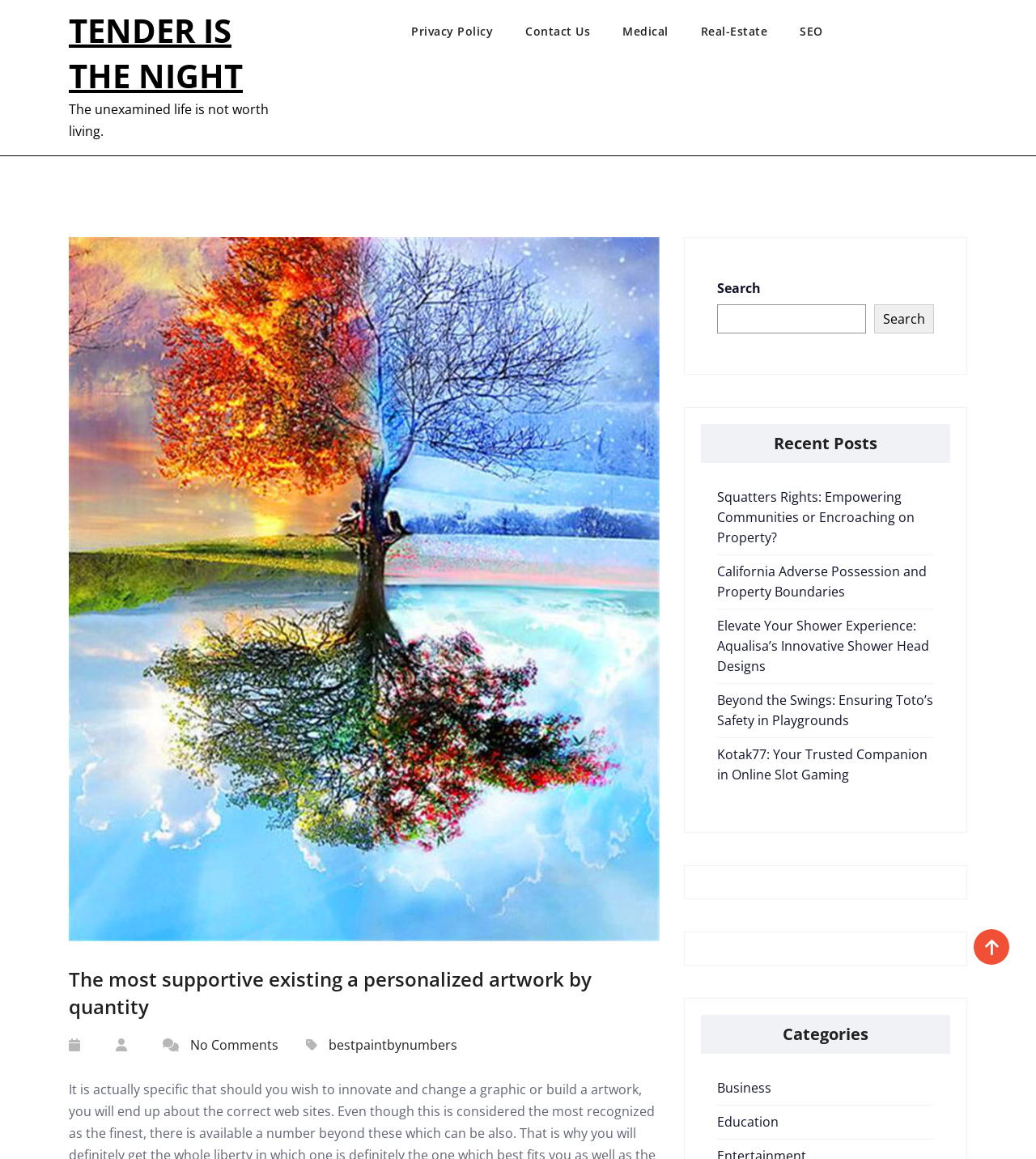How many heading elements are there on the webpage?
Carefully examine the image and provide a detailed answer to the question.

I counted the number of heading elements on the webpage by looking at the elements with the types 'heading' and found three heading elements with OCR text 'TENDER IS THE NIGHT', 'The most supportive existing a personalized artwork by quantity', and 'Recent Posts'.